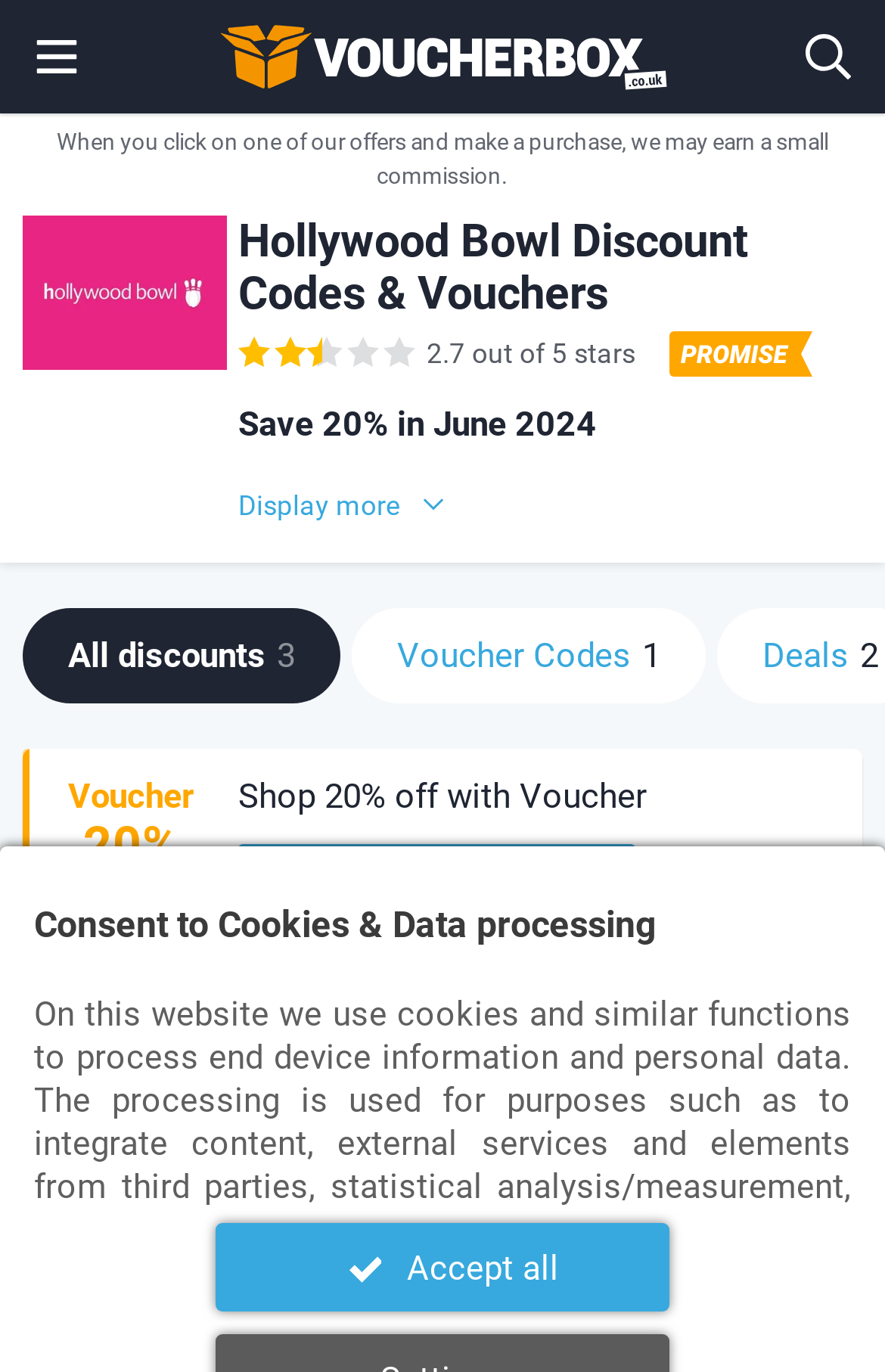Use the details in the image to answer the question thoroughly: 
Is there a search box on the webpage?

I found the search box by looking at the element 'Enter Shop...' which is located at the top of the webpage and has a bounding box with coordinates [0.026, 0.012, 0.872, 0.07].